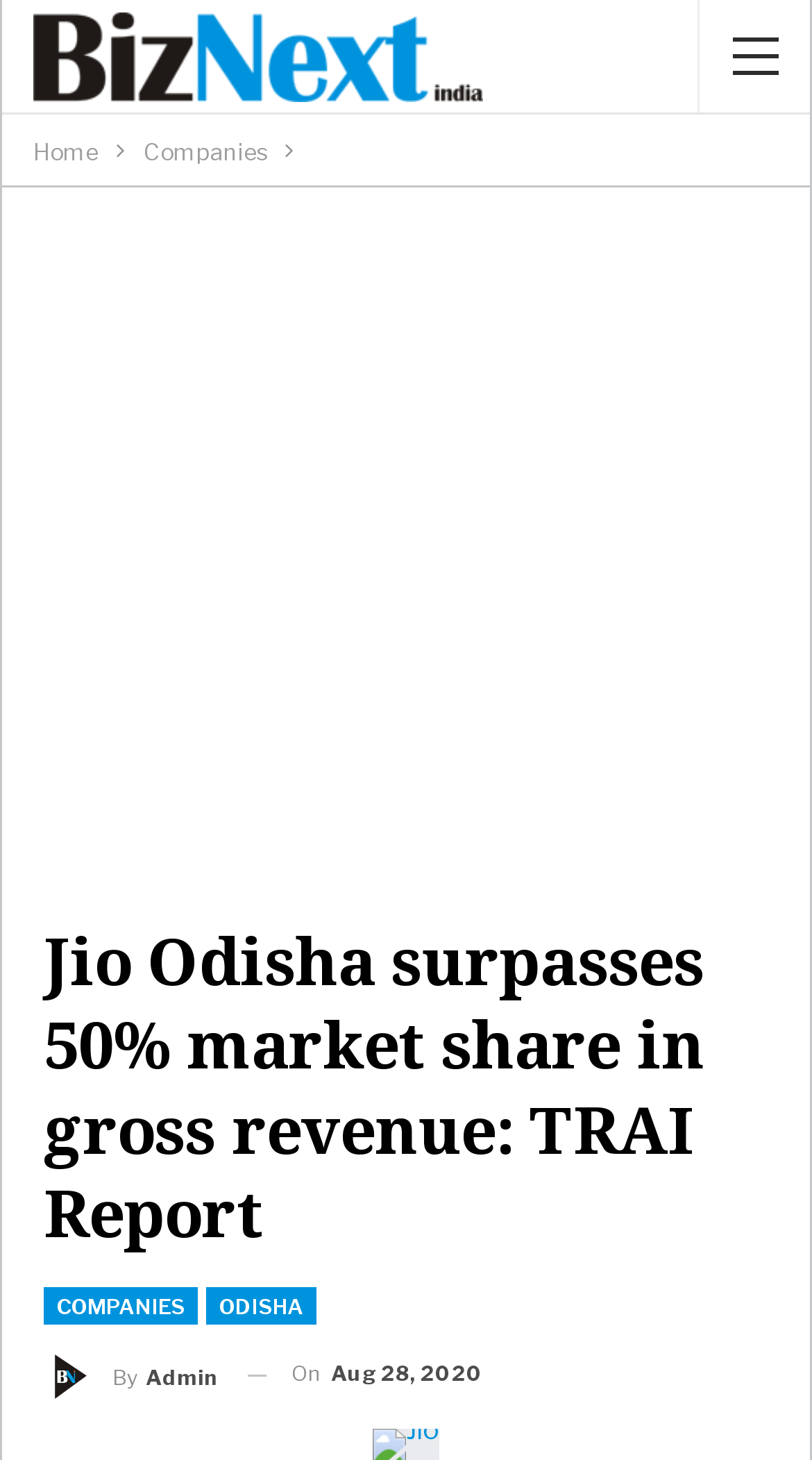What is the name of the state mentioned in the article?
Provide a well-explained and detailed answer to the question.

The article mentions 'Odisha' as the state where Reliance Jio has achieved more than 50% market share in gross revenue, which can be found in the link 'ODISHA' and also in the content of the article.